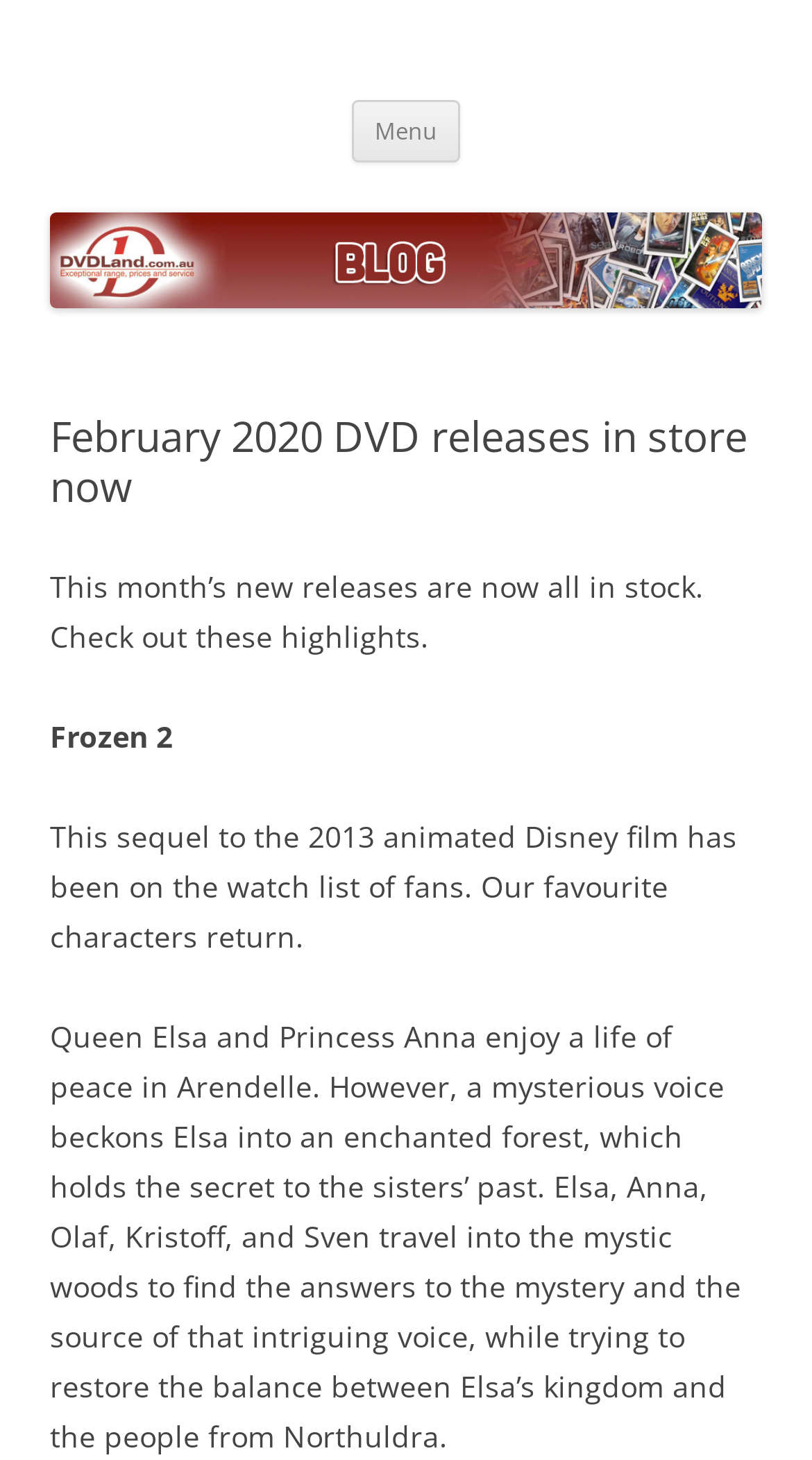Answer the question below with a single word or a brief phrase: 
What is the title of the DVD being described?

Frozen 2